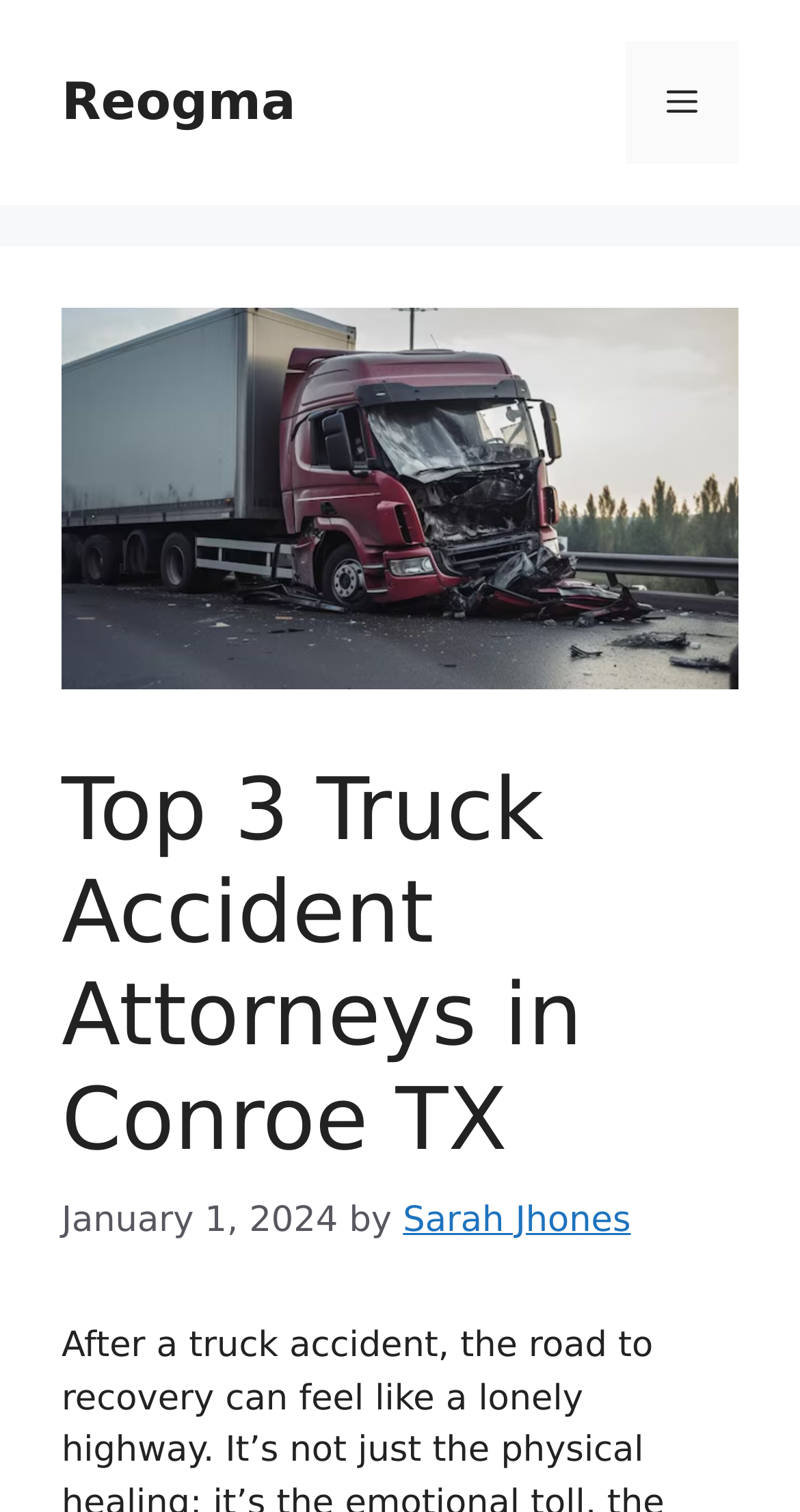What is the location mentioned on this webpage?
Give a thorough and detailed response to the question.

The header of the webpage mentions 'Top 3 Truck Accident Attorneys in Conroe TX', which suggests that the location being referred to is Conroe, Texas.